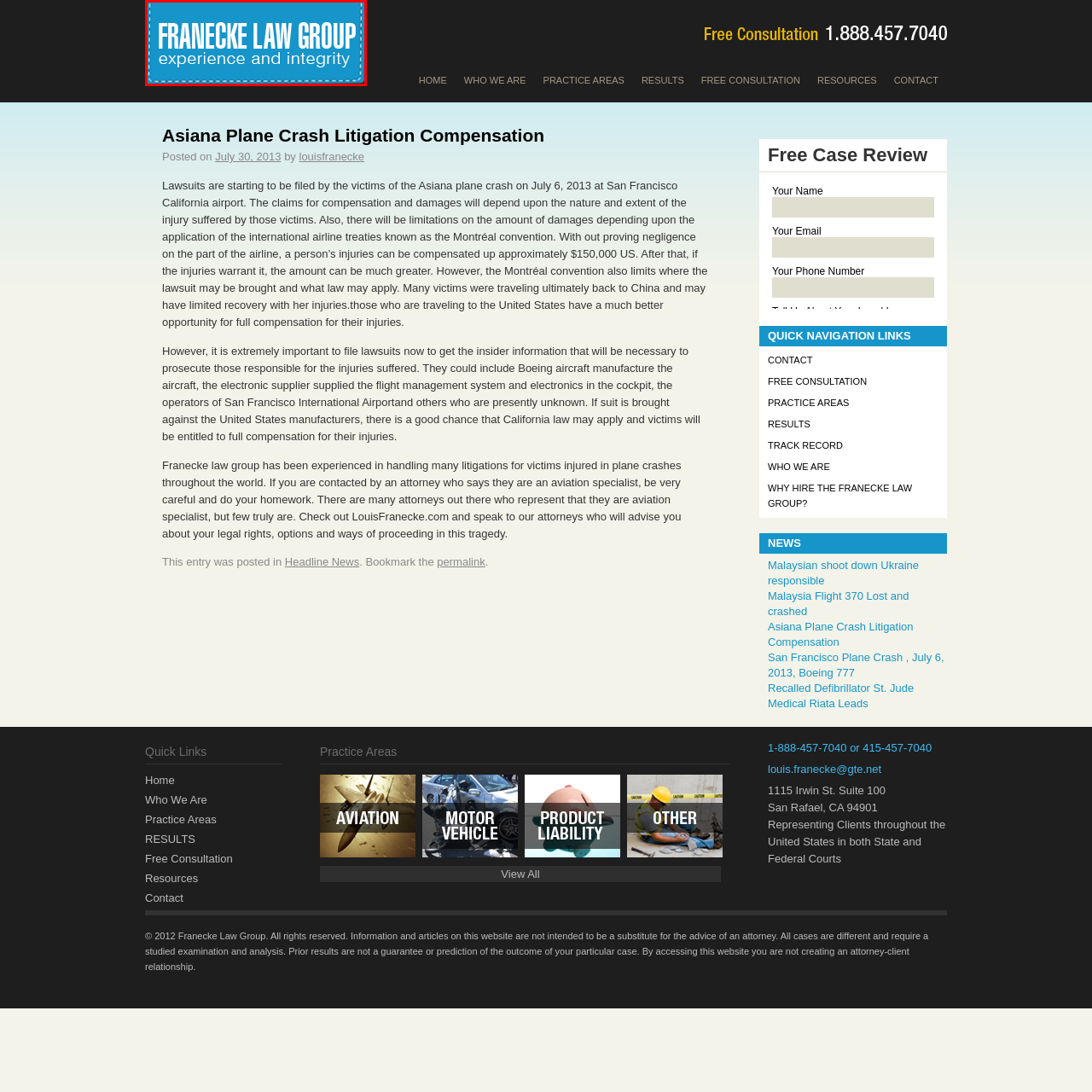Examine the image inside the red outline, What is the color of the text in the logo?
 Answer with a single word or phrase.

white